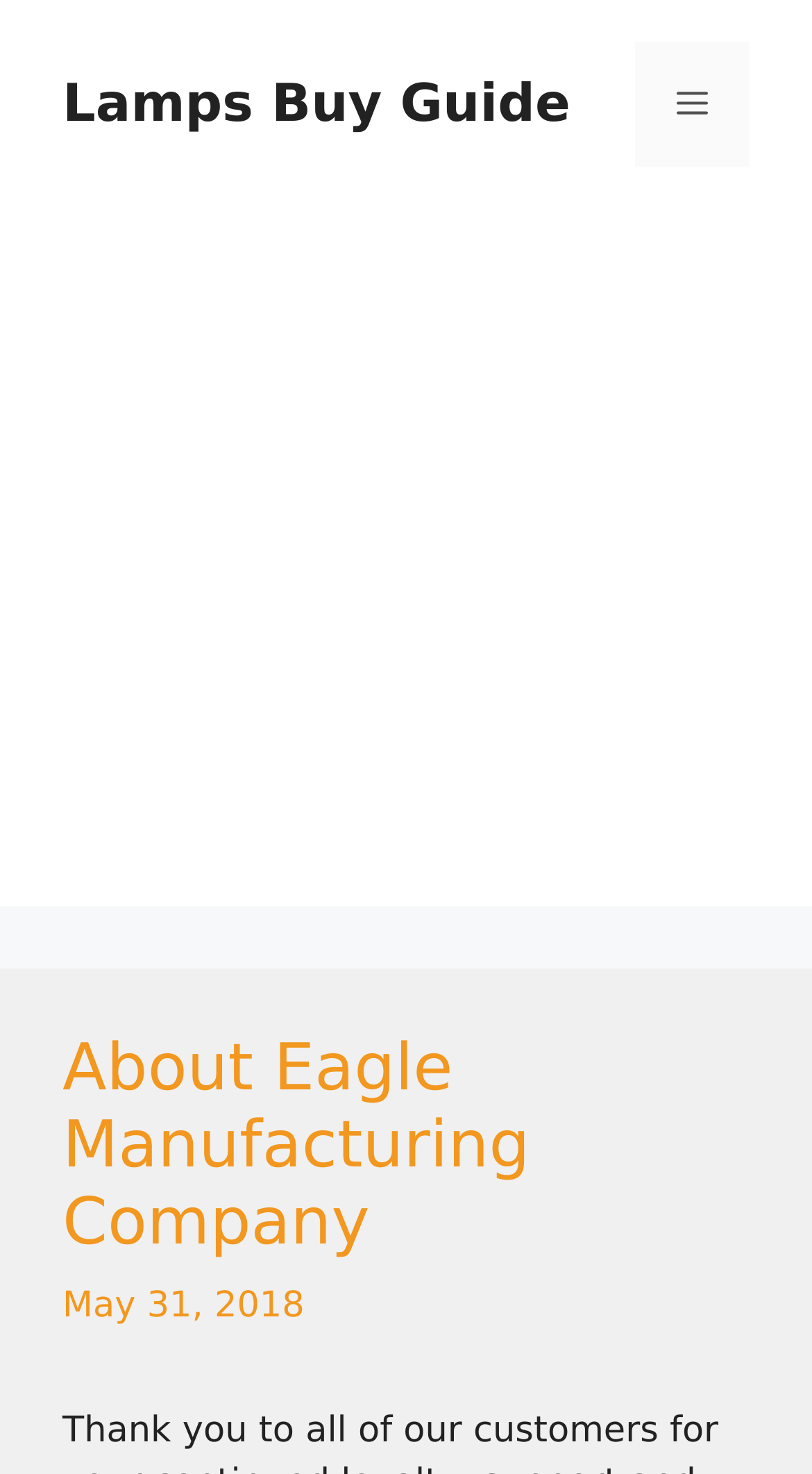Can you find the bounding box coordinates for the UI element given this description: "Menu"? Provide the coordinates as four float numbers between 0 and 1: [left, top, right, bottom].

[0.782, 0.028, 0.923, 0.113]